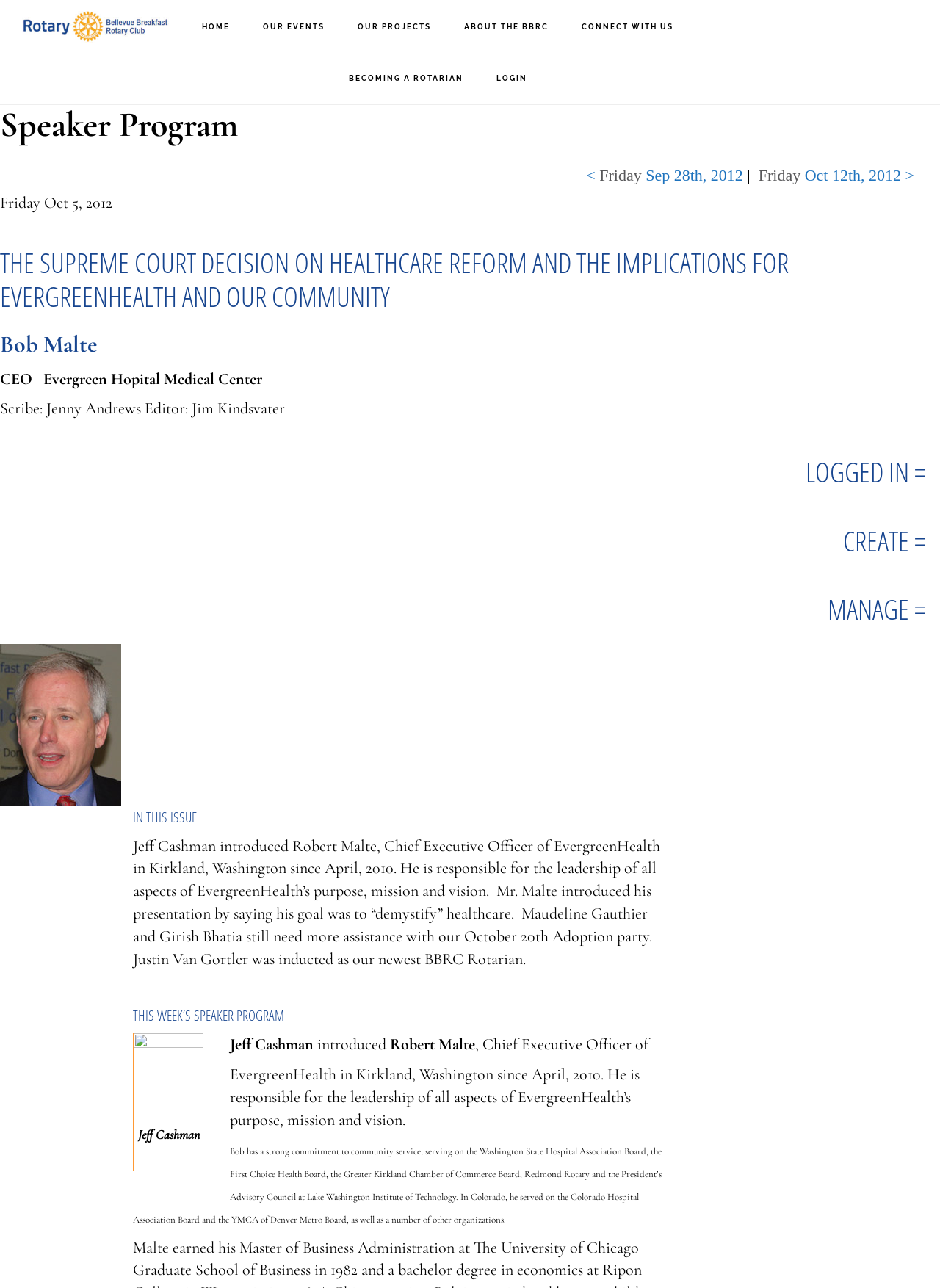Select the bounding box coordinates of the element I need to click to carry out the following instruction: "View the article about Jesse James Miller's film screenings".

None